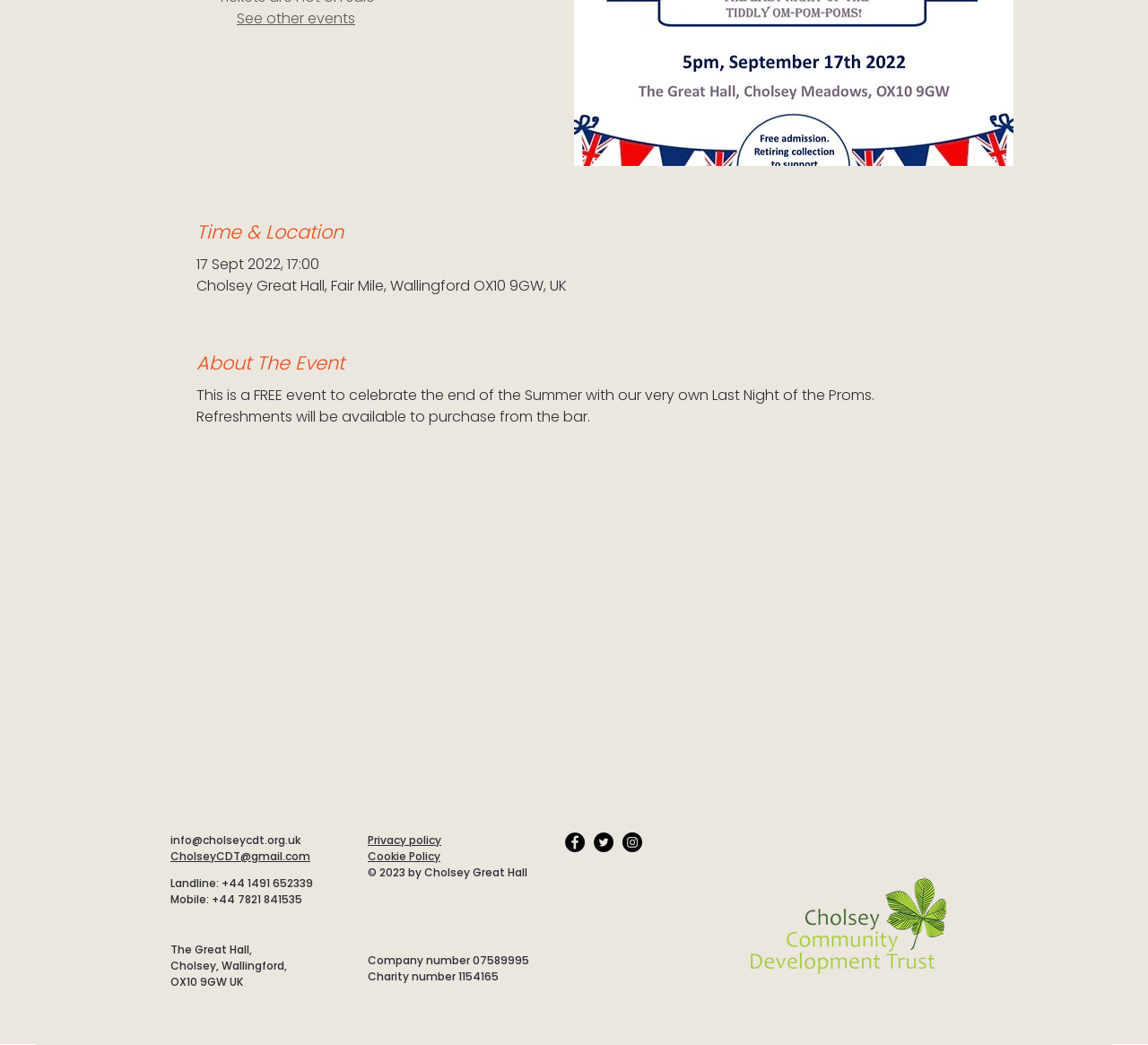Give the bounding box coordinates for the element described by: "aria-label="Twitter"".

[0.517, 0.796, 0.534, 0.815]